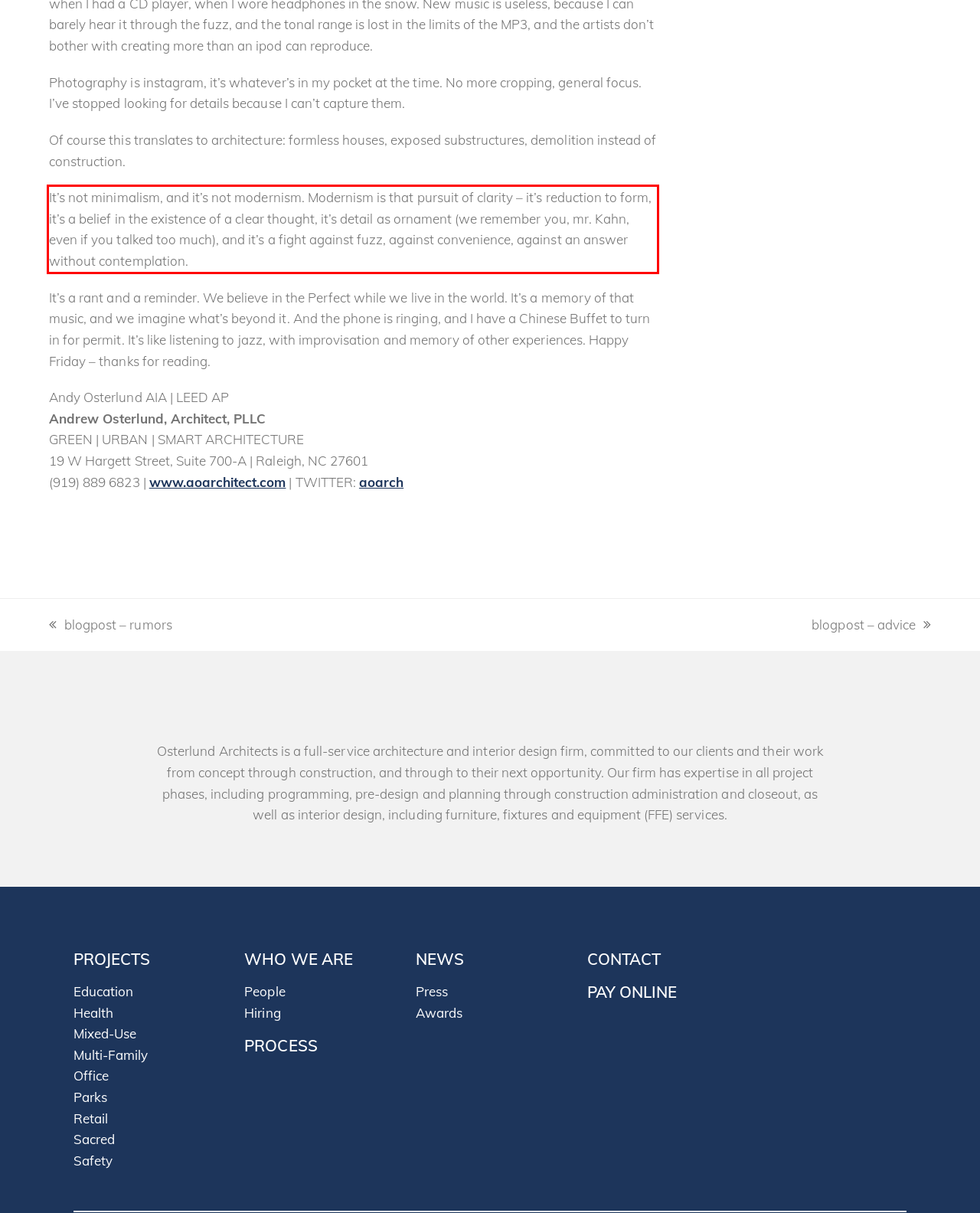Perform OCR on the text inside the red-bordered box in the provided screenshot and output the content.

It’s not minimalism, and it’s not modernism. Modernism is that pursuit of clarity – it’s reduction to form, it’s a belief in the existence of a clear thought, it’s detail as ornament (we remember you, mr. Kahn, even if you talked too much), and it’s a fight against fuzz, against convenience, against an answer without contemplation.